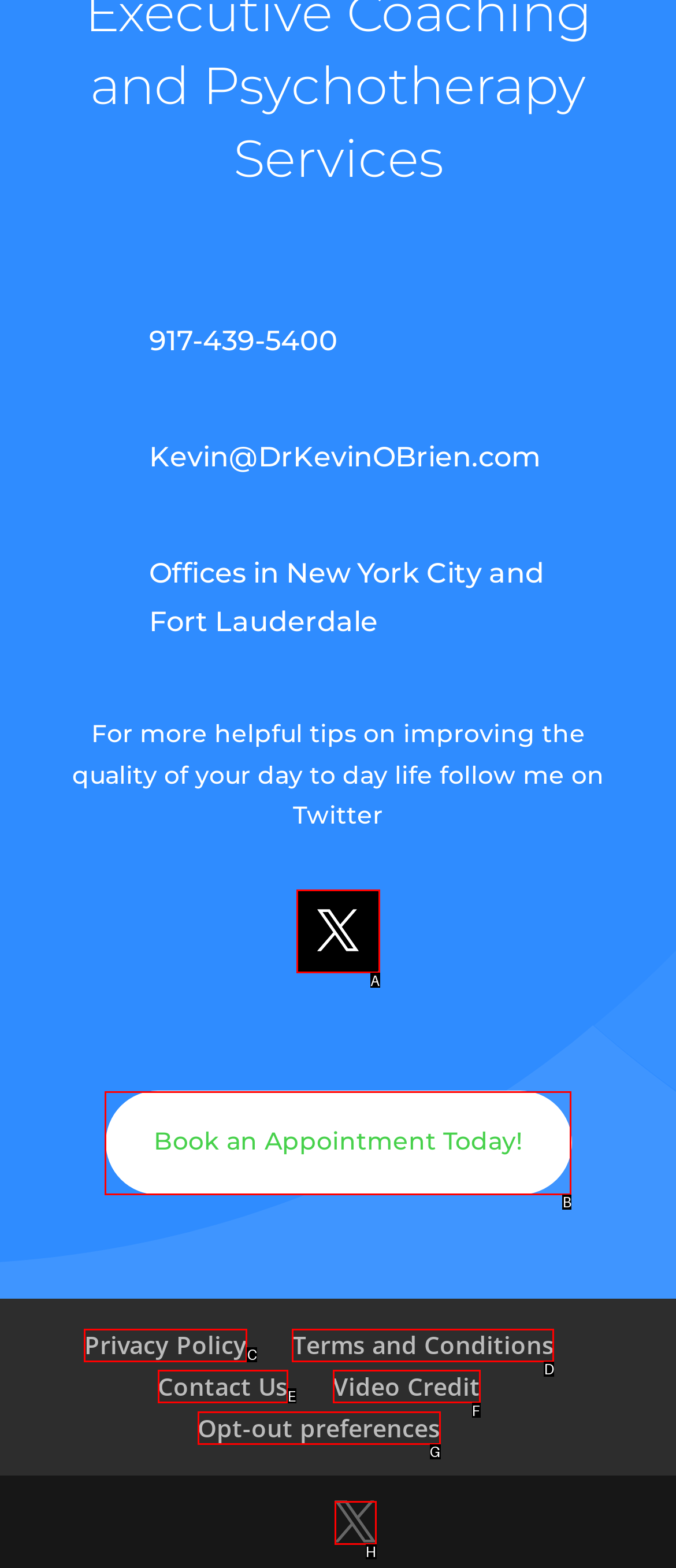Based on the task: Click the 'MENU' button, which UI element should be clicked? Answer with the letter that corresponds to the correct option from the choices given.

None